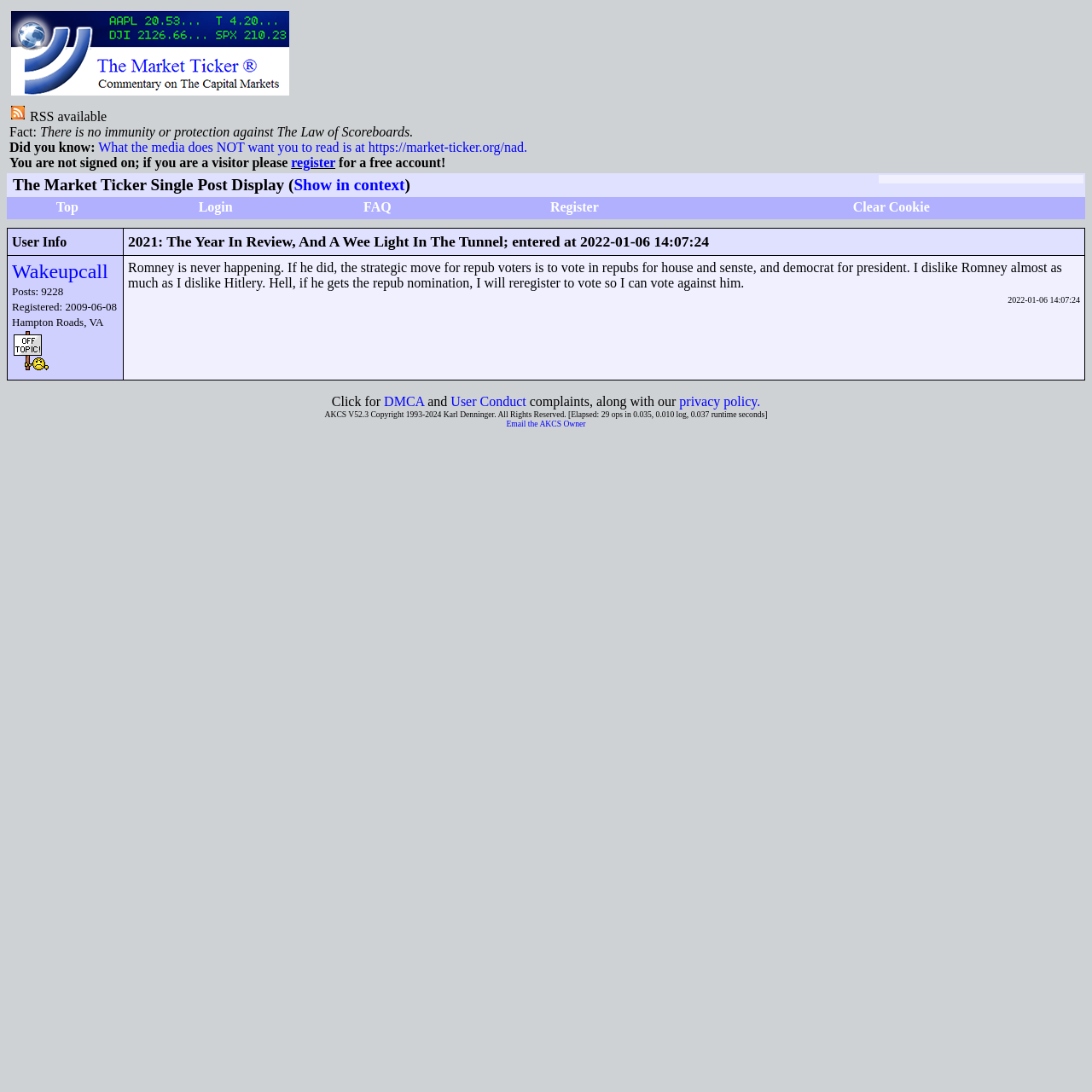Describe the entire webpage, focusing on both content and design.

The webpage is a forum discussion page titled "MarketTicker Forums - Discussions About Investing". At the top, there is a logo of "The Market Ticker" with a link to the main page. Below the logo, there is an RSS icon with a link to the RSS feed. 

To the right of the RSS icon, there is a block of text that reads "Fact: There is no immunity or protection against The Law of Scoreboards. Did you know: What the media does NOT want you to read is at https://market-ticker.org/nad. You are not signed on; if you are a visitor please register for a free account!" 

Below this block of text, there is a table with a link to "Show in context" on the left and an empty cell on the right. 

Further down, there is a navigation menu with links to "Top", "Login", "FAQ", "Register", and "Clear Cookie". 

The main content of the page is a discussion thread. The thread starts with a post titled "2021: The Year In Review, And A Wee Light In The Tunnel; entered at 2022-01-06 14:07:24" by a user named "Wakeupcall". The user's information, including their post count and registration date, is displayed below their username. 

The post itself is a long text that reads "Romney is never happening. If he did, the strategic move for repub voters is to vote in repubs for house and senste, and democrat for president. I dislike Romney almost as much as I dislike Hitlery. Hell, if he gets the repub nomination, I will reregister to vote so I can vote against him. 2022-01-06 14:07:24". 

At the bottom of the page, there are links to "DMCA", "User Conduct", and "privacy policy", as well as a copyright notice and a link to "Email the AKCS Owner".